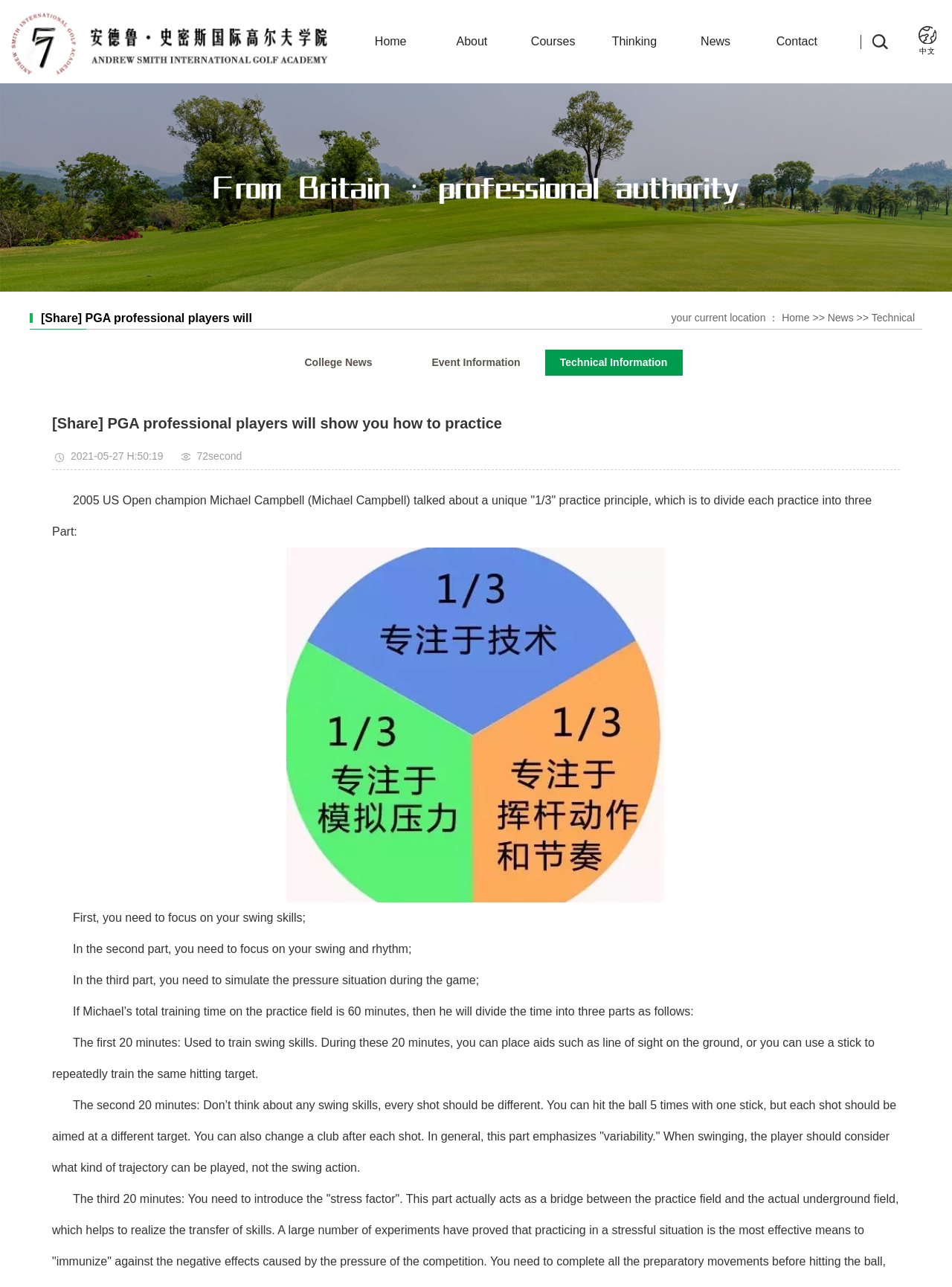Find the bounding box coordinates of the element I should click to carry out the following instruction: "Click the 'News' link".

[0.709, 0.0, 0.794, 0.065]